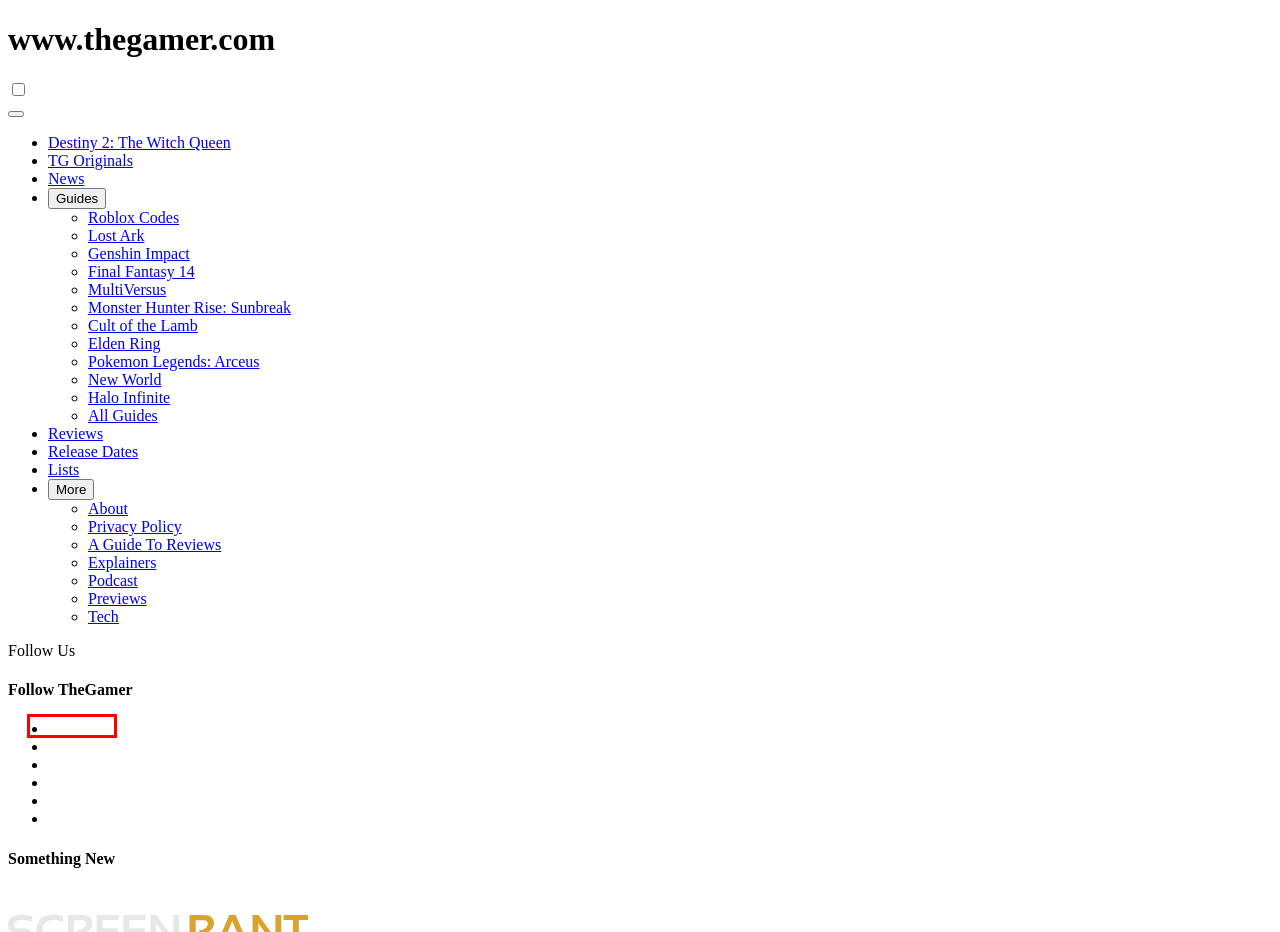Examine the screenshot of a webpage with a red bounding box around a specific UI element. Identify which webpage description best matches the new webpage that appears after clicking the element in the red bounding box. Here are the candidates:
A. CBR - The World's Top Destination For Comic, Movie & TV news
B. Game Rant - Breaking News, Reviews & Everything Else in the World of Video Games
C. Weaponsmithing Leveling Guide In New World
D. Harry Alston | TheGamer
E. DualShockers - Covering Gaming News, Trending Anime, and more.
F. New World: A Complete Guide To Bags
G. New World Gem Guide
H. Screen Rant: Movie News, Movie Reviews, Movie Trailers, TV News

D